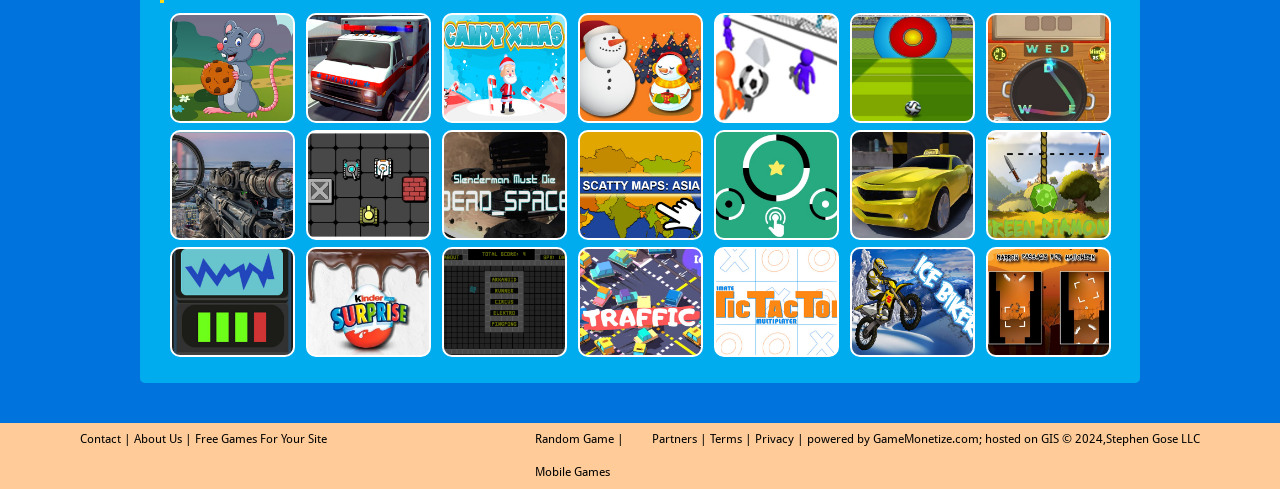Please identify the bounding box coordinates of the element on the webpage that should be clicked to follow this instruction: "play a random game". The bounding box coordinates should be given as four float numbers between 0 and 1, formatted as [left, top, right, bottom].

[0.418, 0.883, 0.48, 0.912]